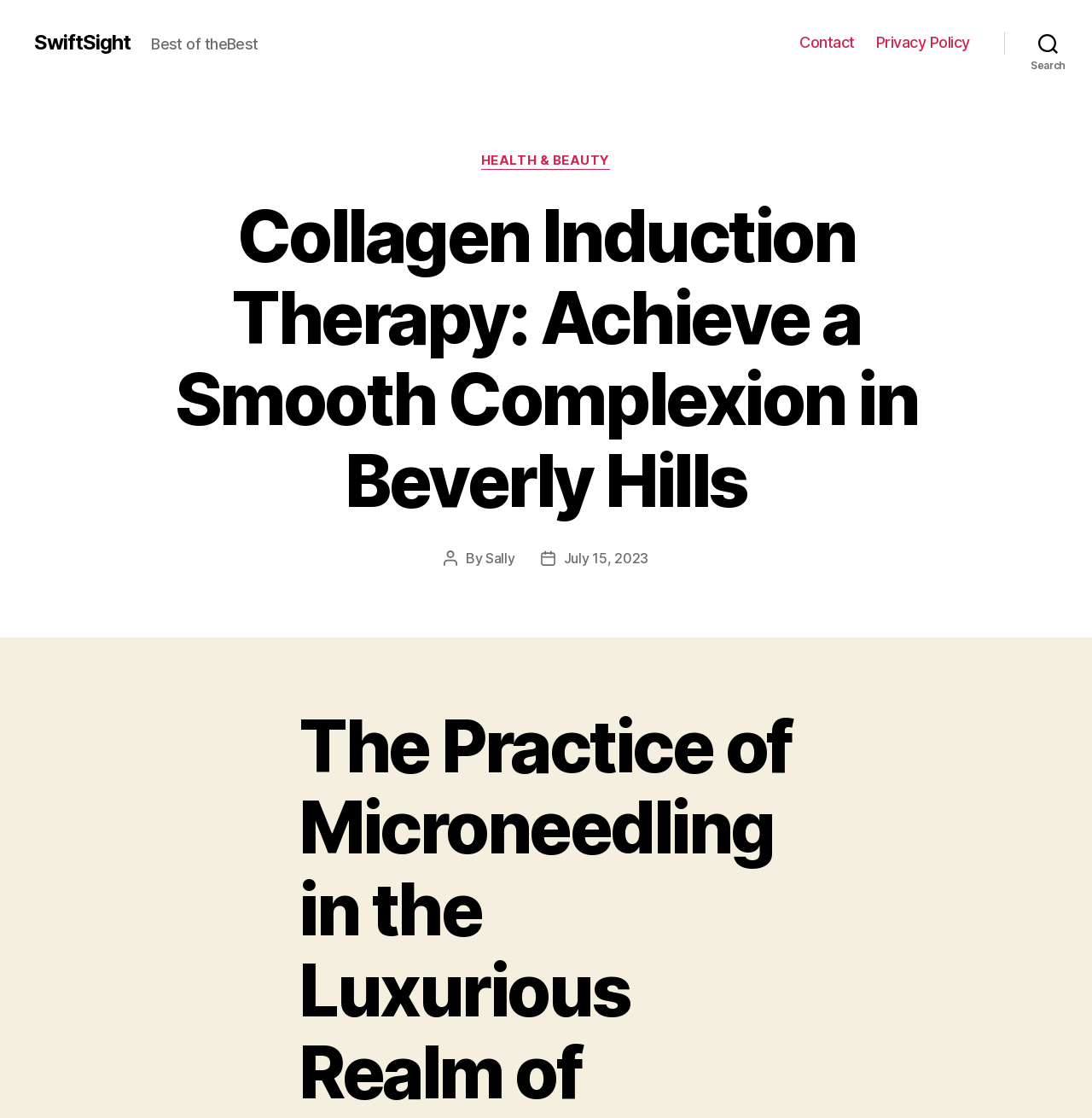Please reply to the following question using a single word or phrase: 
What can be achieved through Collagen Induction Therapy?

a Smooth Complexion